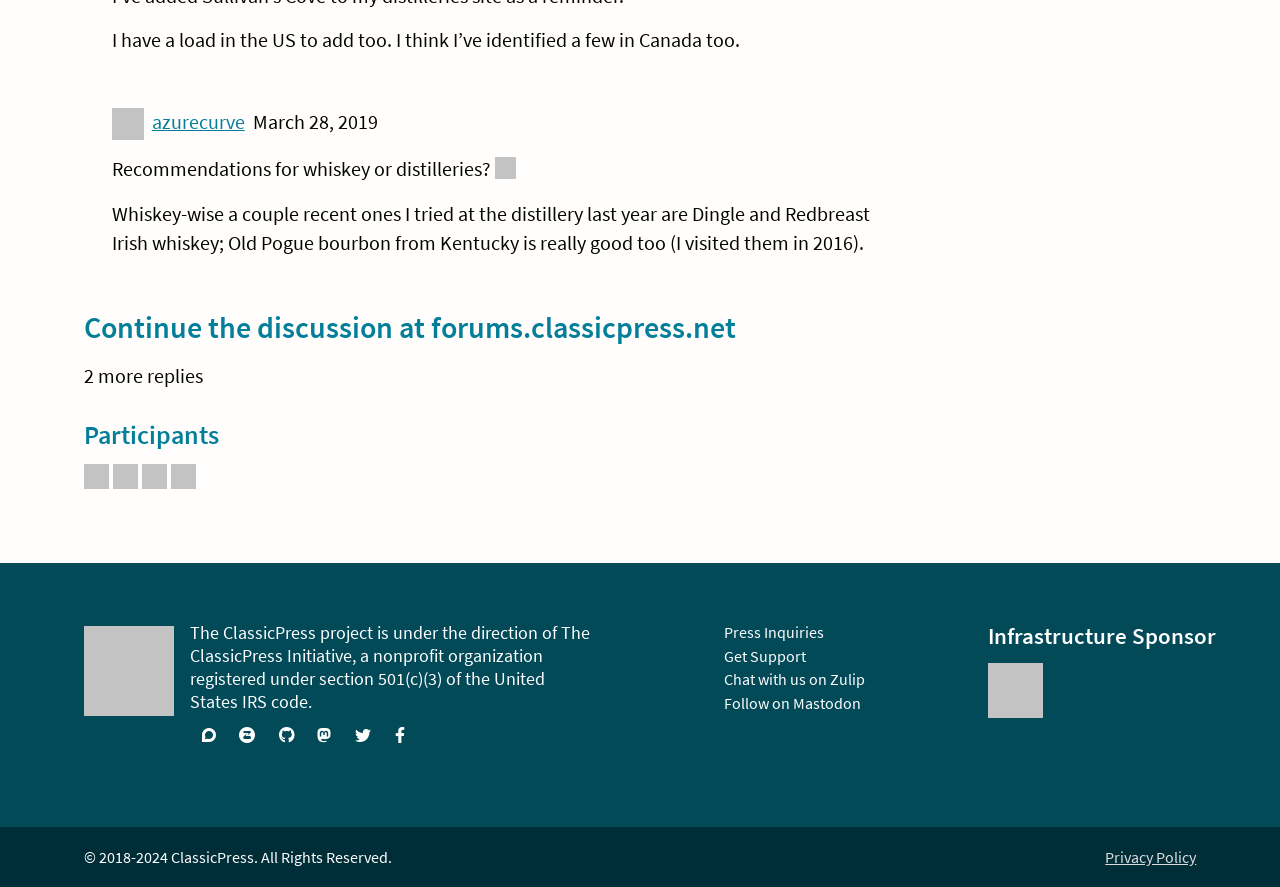Please specify the bounding box coordinates of the area that should be clicked to accomplish the following instruction: "Read the privacy policy". The coordinates should consist of four float numbers between 0 and 1, i.e., [left, top, right, bottom].

[0.864, 0.955, 0.935, 0.981]